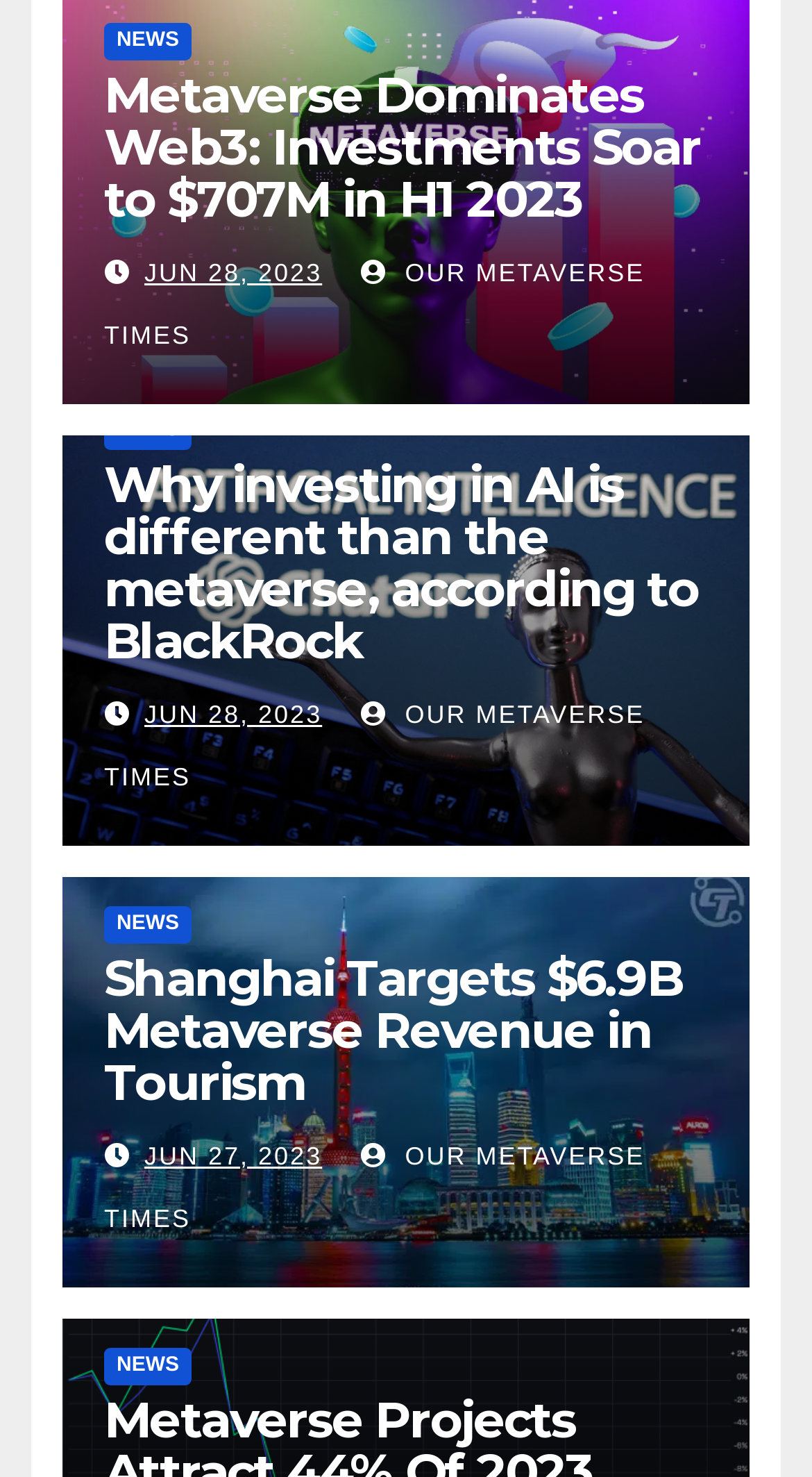What is the date of the third article?
Please answer the question as detailed as possible based on the image.

The third article has a link with the text 'JUN 27, 2023', which indicates the date of the article.